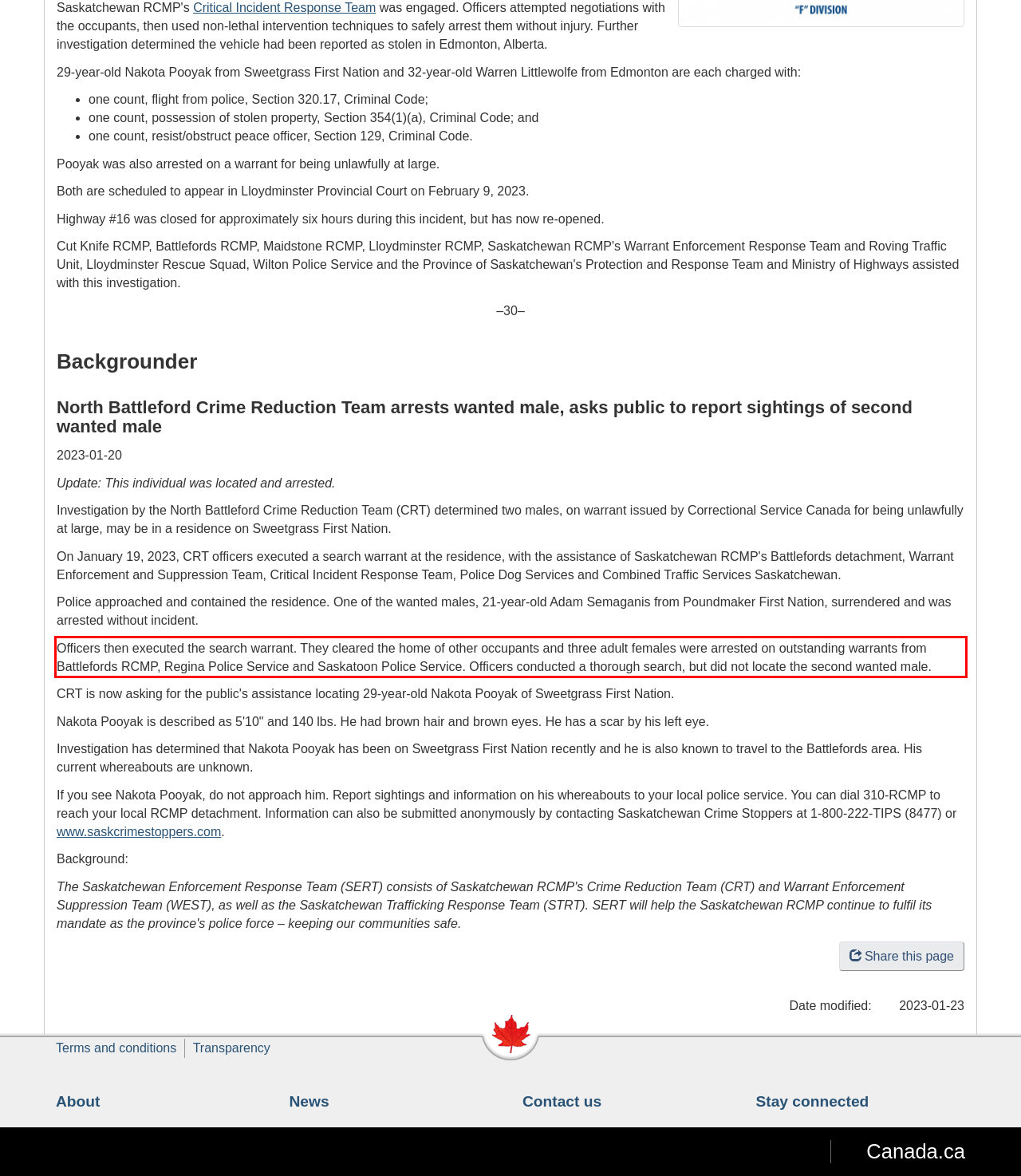Within the provided webpage screenshot, find the red rectangle bounding box and perform OCR to obtain the text content.

Officers then executed the search warrant. They cleared the home of other occupants and three adult females were arrested on outstanding warrants from Battlefords RCMP, Regina Police Service and Saskatoon Police Service. Officers conducted a thorough search, but did not locate the second wanted male.